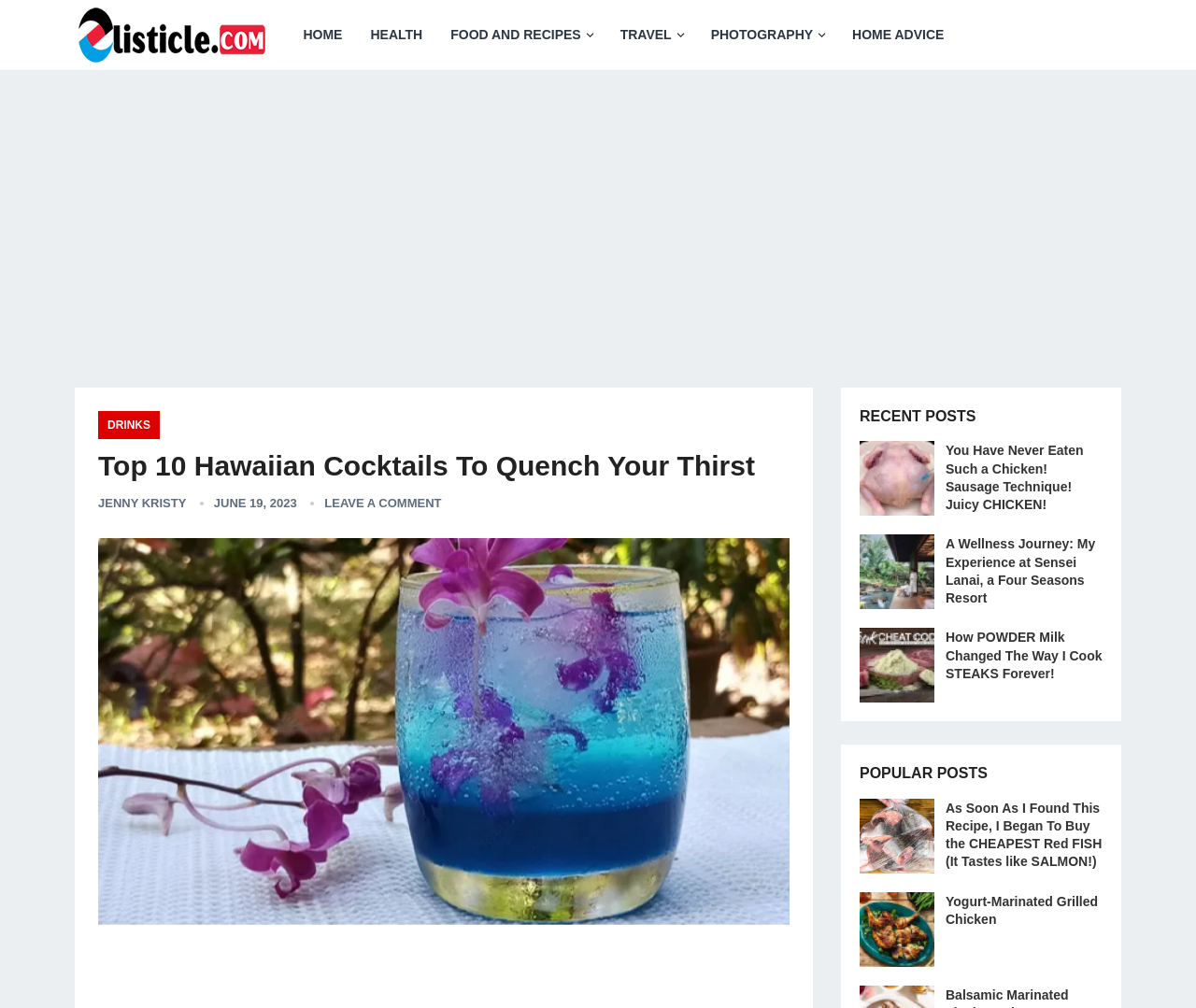Locate the bounding box coordinates of the area that needs to be clicked to fulfill the following instruction: "explore A Wellness Journey: My Experience at Sensei Lanai, a Four Seasons Resort". The coordinates should be in the format of four float numbers between 0 and 1, namely [left, top, right, bottom].

[0.791, 0.532, 0.916, 0.601]